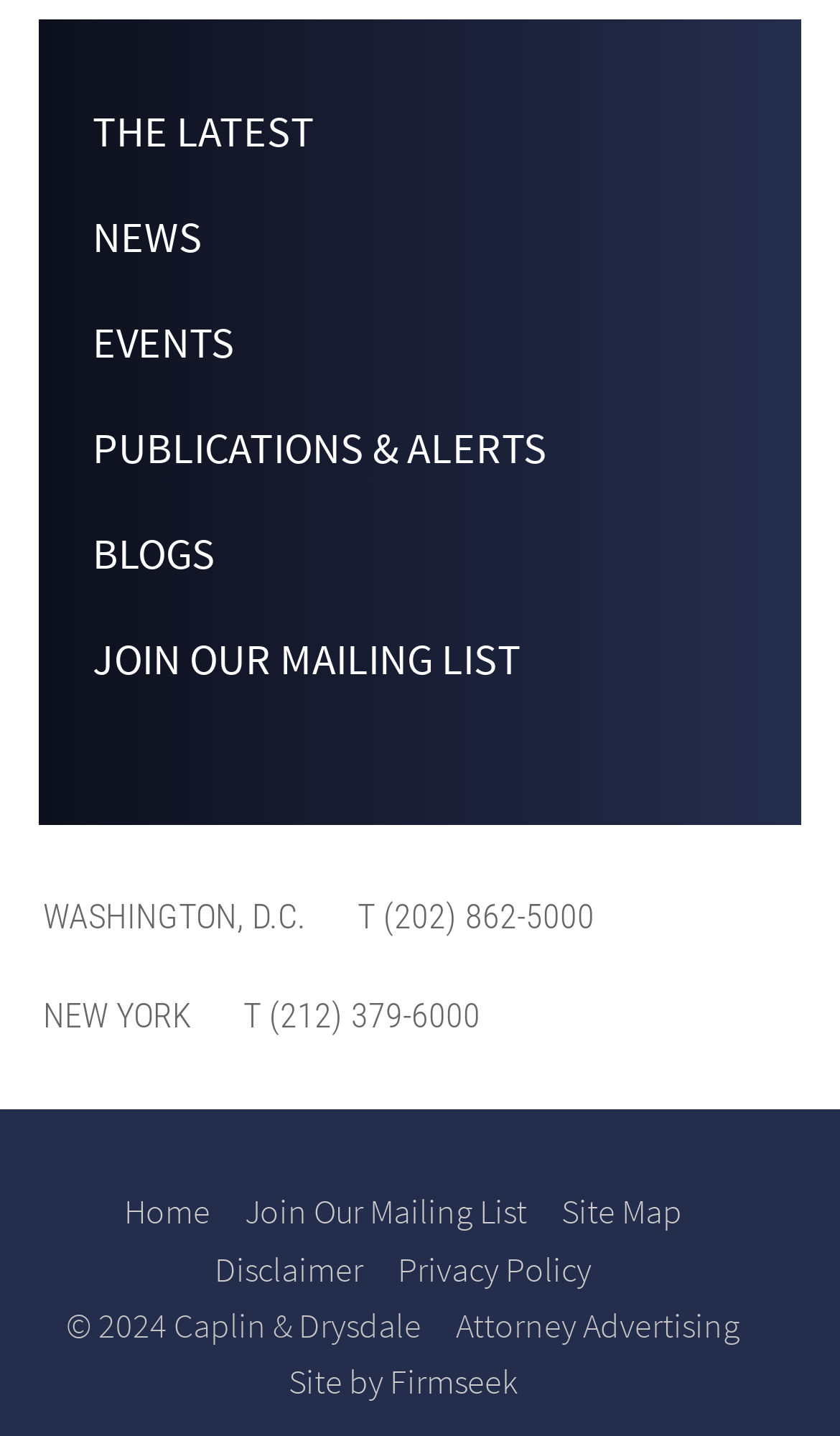Determine the bounding box coordinates for the region that must be clicked to execute the following instruction: "Check the site map".

[0.668, 0.829, 0.812, 0.859]